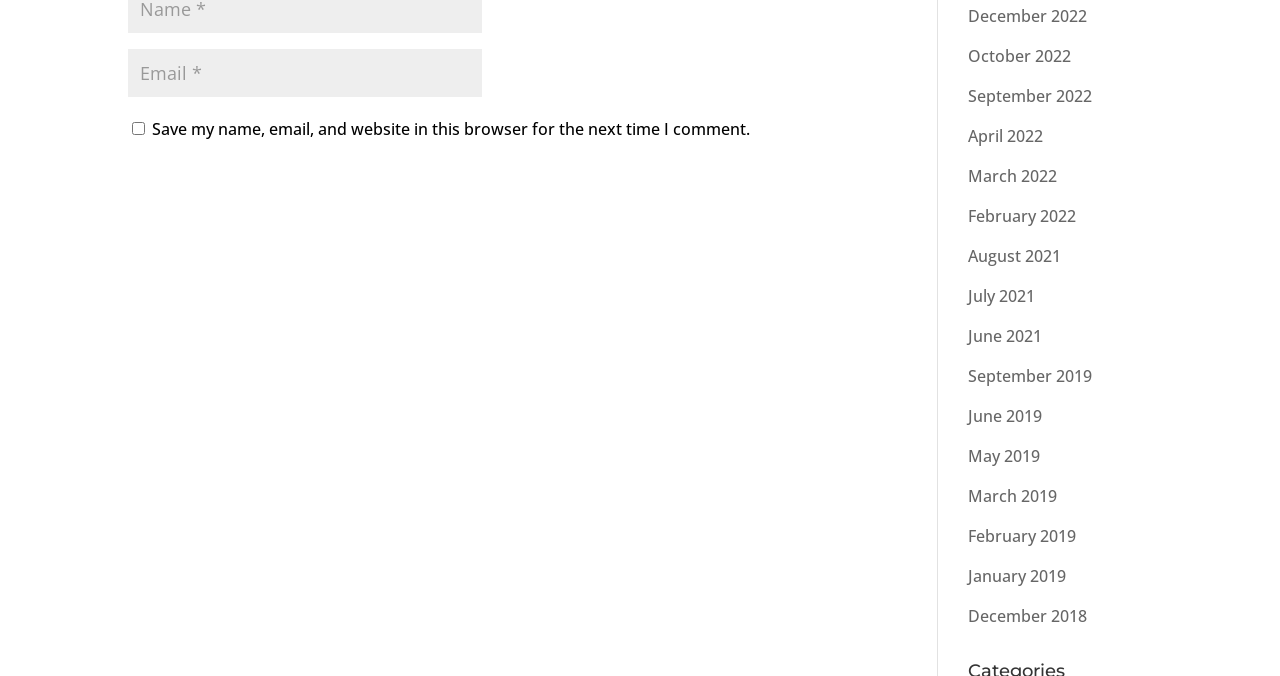What is the required field in the form?
Based on the screenshot, answer the question with a single word or phrase.

Email